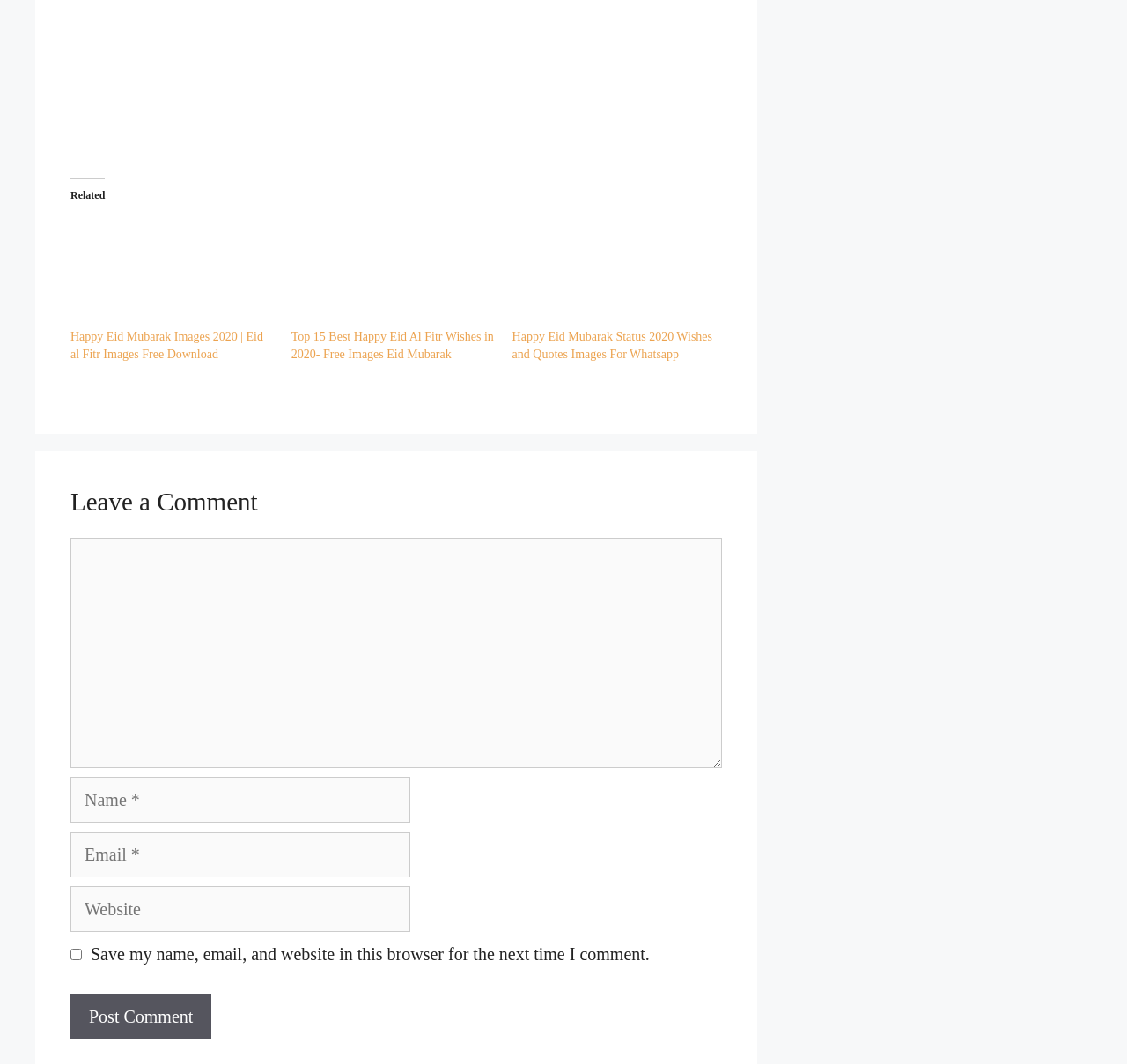Determine the bounding box coordinates of the area to click in order to meet this instruction: "Click the 'Post Comment' button".

[0.062, 0.934, 0.188, 0.977]